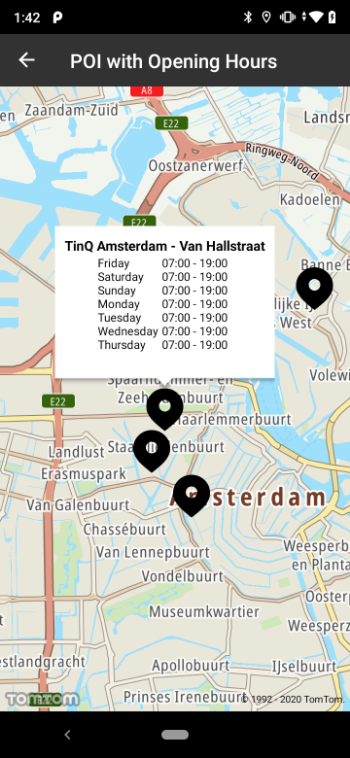Give a one-word or phrase response to the following question: What type of icons are used to mark points of interest on the map?

Black icons